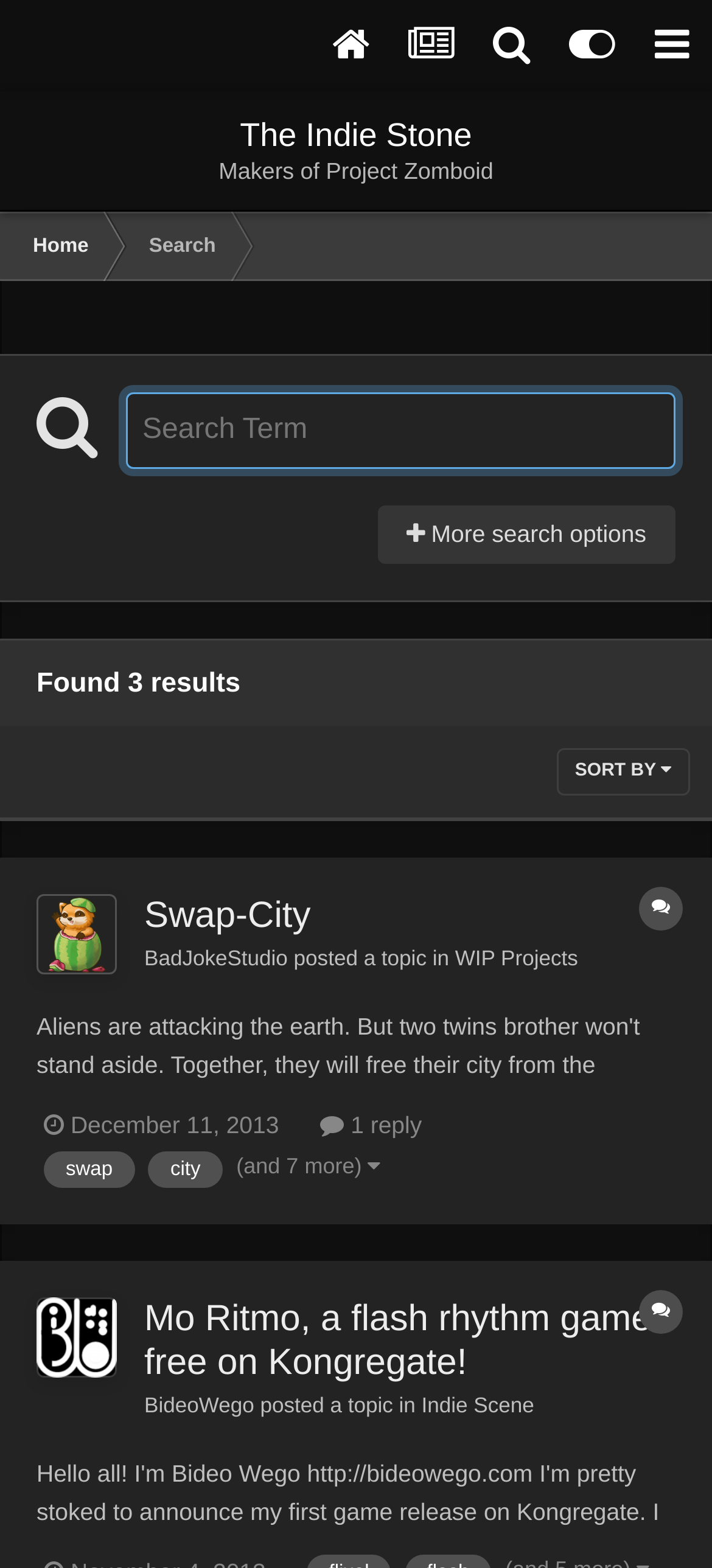Can you look at the image and give a comprehensive answer to the question:
What is the name of the second user?

The answer can be found in the link 'BideoWego' located in the second topic section, which is associated with an image and a heading.